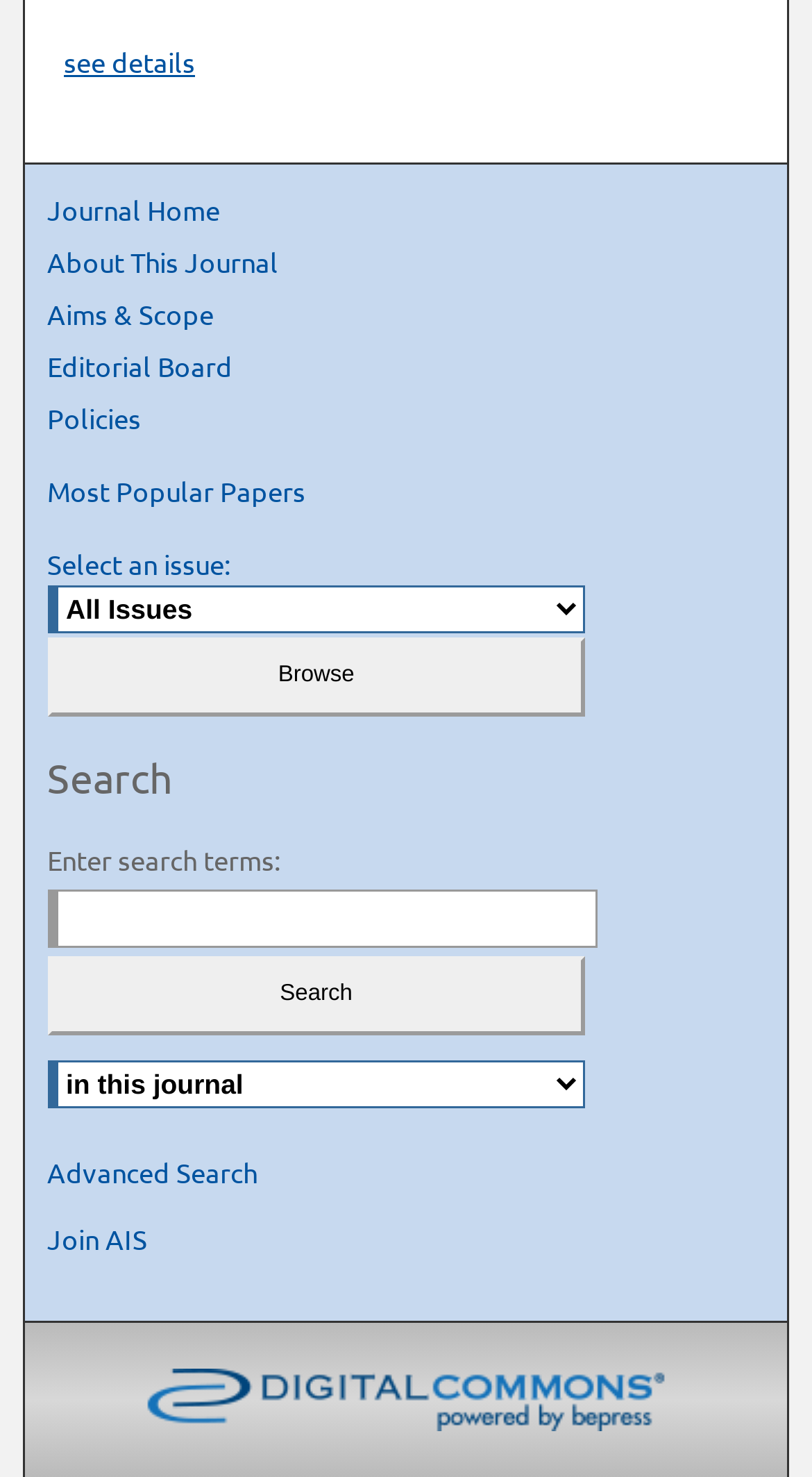What is the first link on the top left?
Using the image, respond with a single word or phrase.

Journal Home